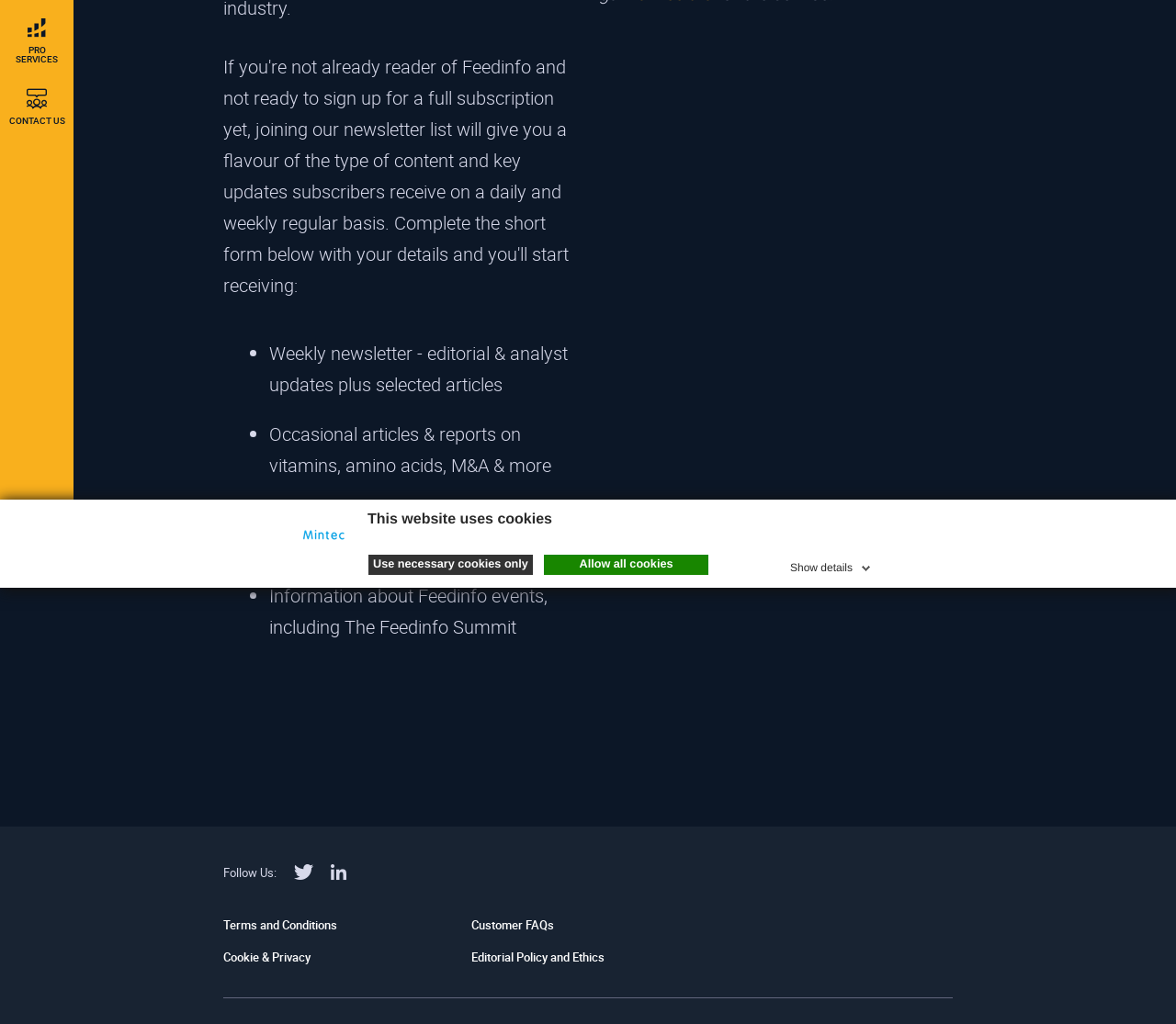Using the provided description: "CONTACT US", find the bounding box coordinates of the corresponding UI element. The output should be four float numbers between 0 and 1, in the format [left, top, right, bottom].

[0.0, 0.072, 0.062, 0.136]